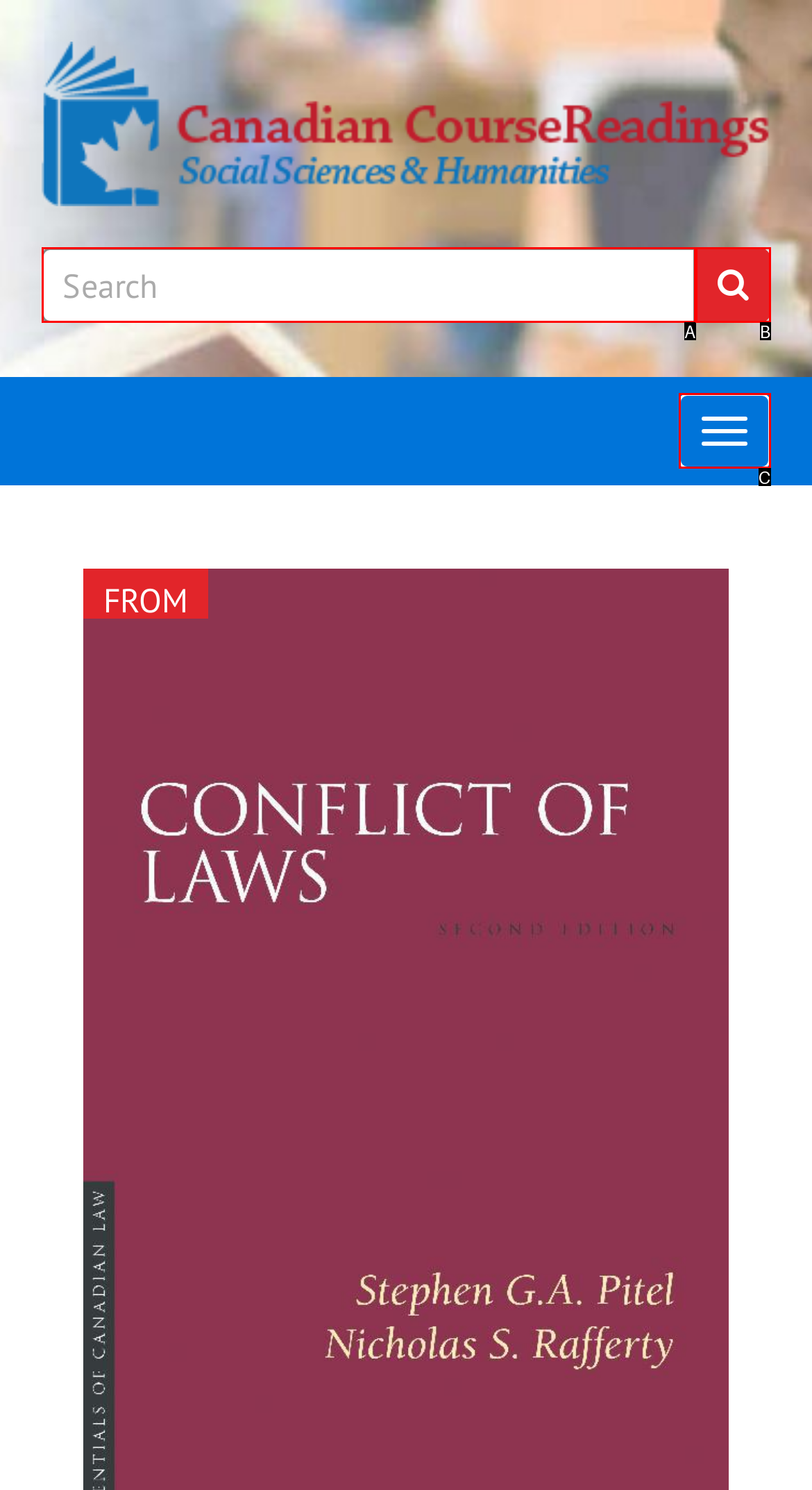Choose the option that best matches the element: parent_node: Keywords: name="s" placeholder="Search"
Respond with the letter of the correct option.

A